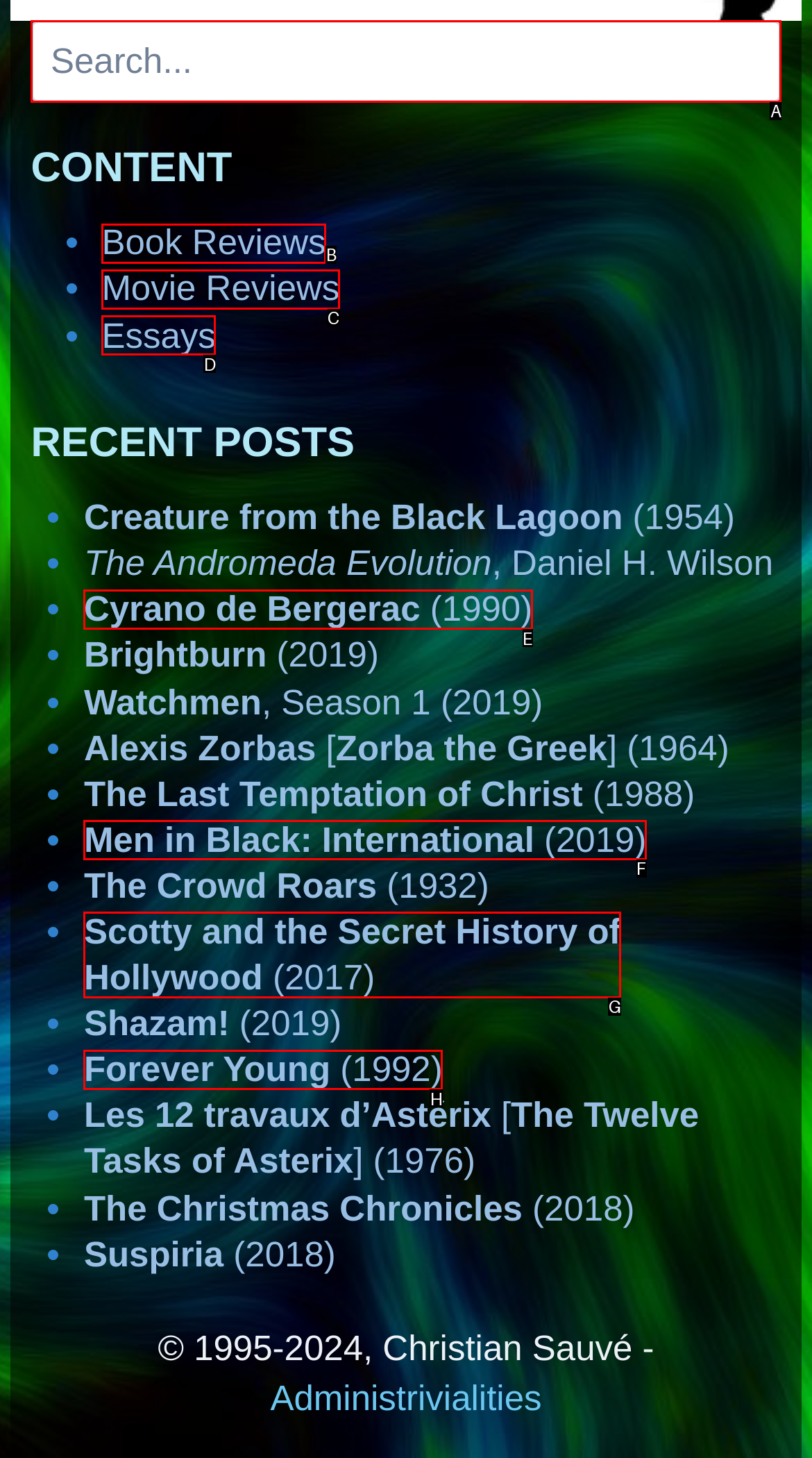Point out the correct UI element to click to carry out this instruction: Search for something
Answer with the letter of the chosen option from the provided choices directly.

A